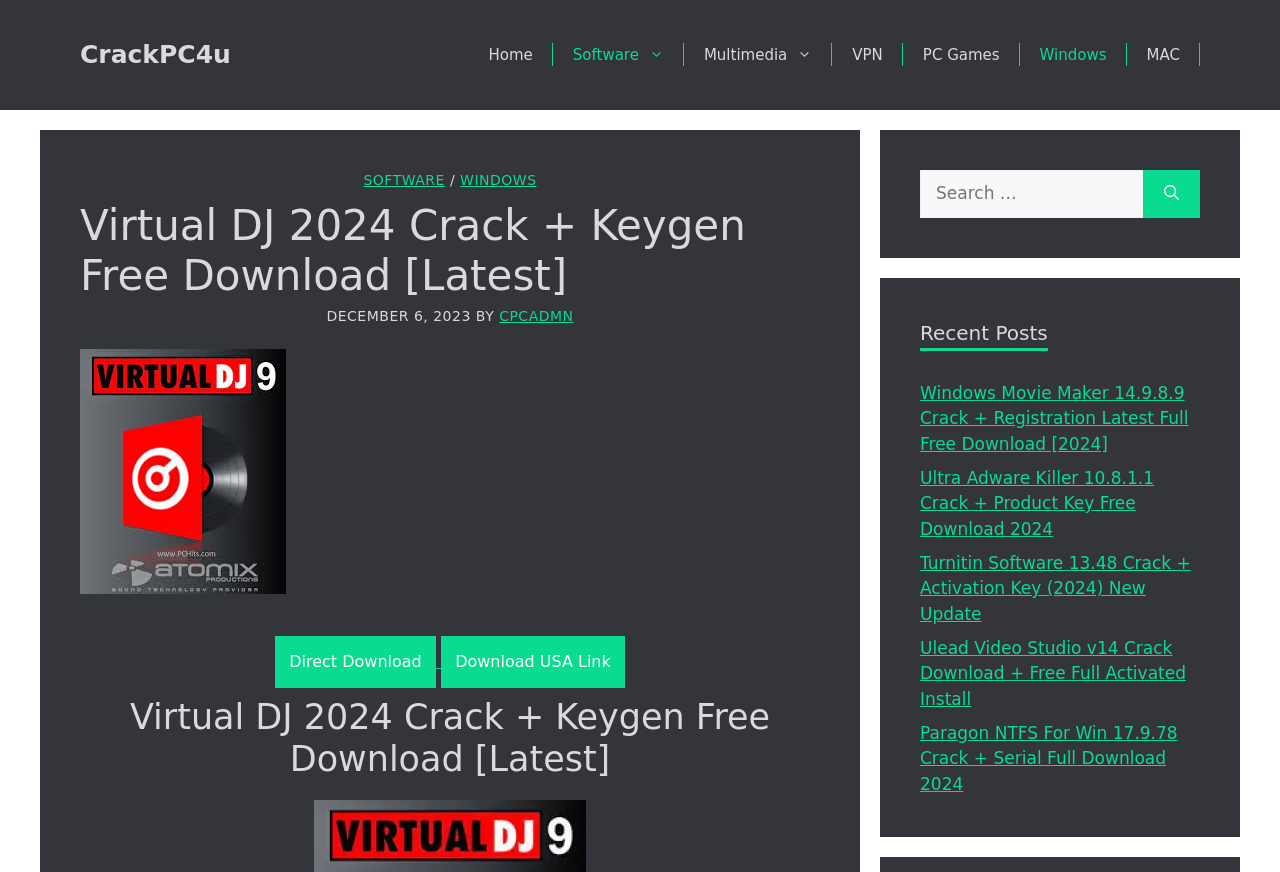Based on the provided description, "Home", find the bounding box of the corresponding UI element in the screenshot.

[0.366, 0.029, 0.432, 0.097]